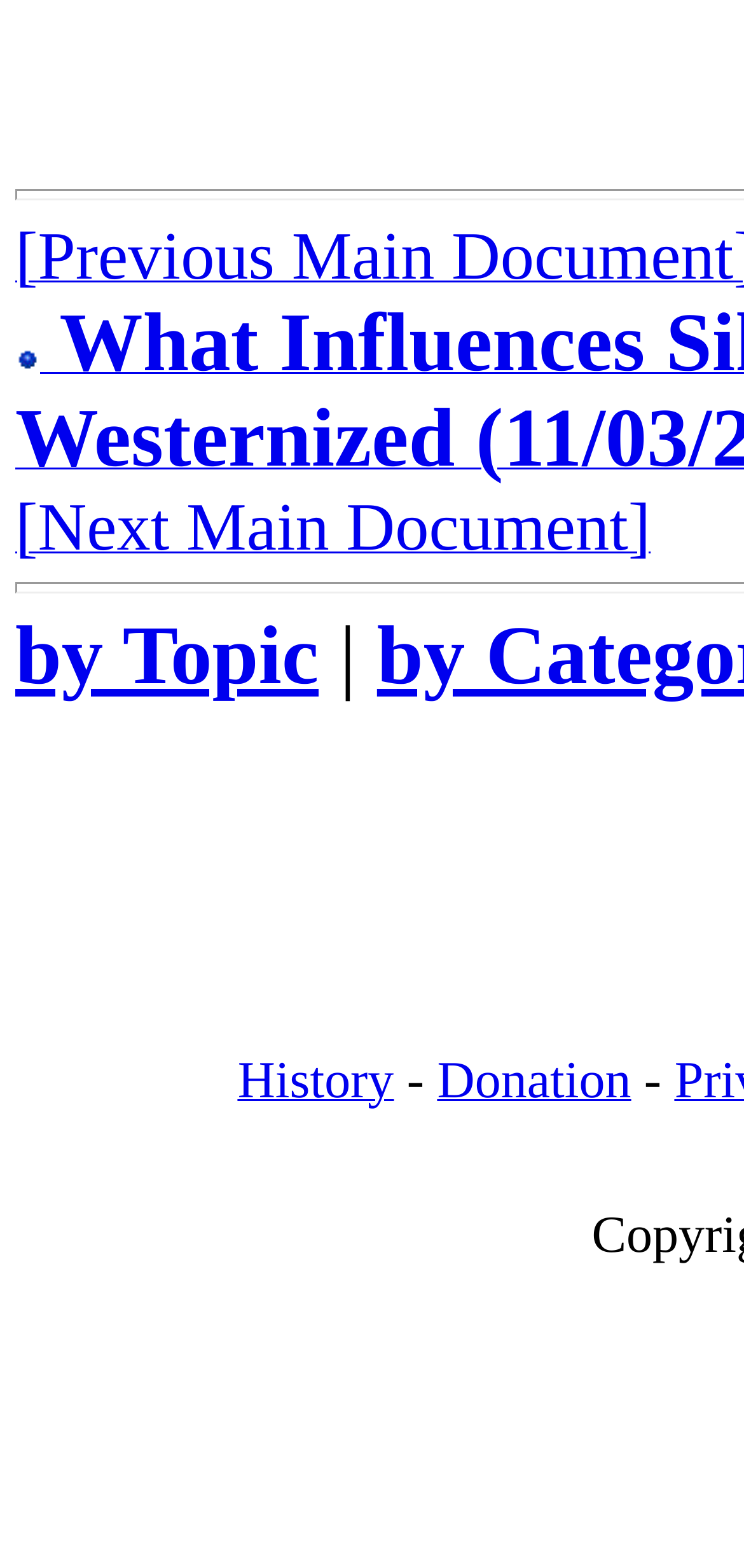Please reply to the following question using a single word or phrase: 
What is the purpose of the '-' symbol?

Separator